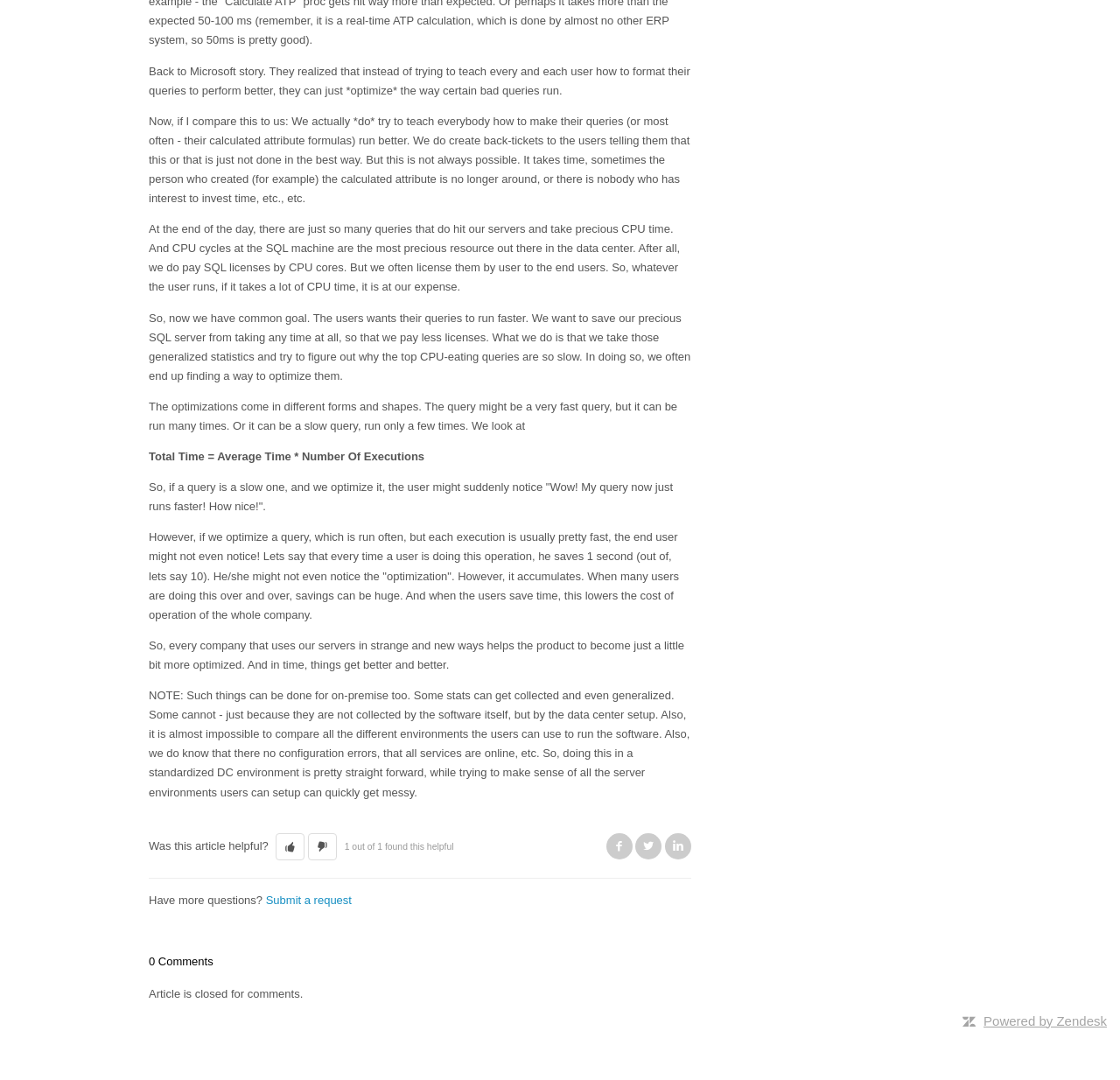Determine the bounding box coordinates for the UI element with the following description: "Facebook". The coordinates should be four float numbers between 0 and 1, represented as [left, top, right, bottom].

[0.541, 0.772, 0.565, 0.796]